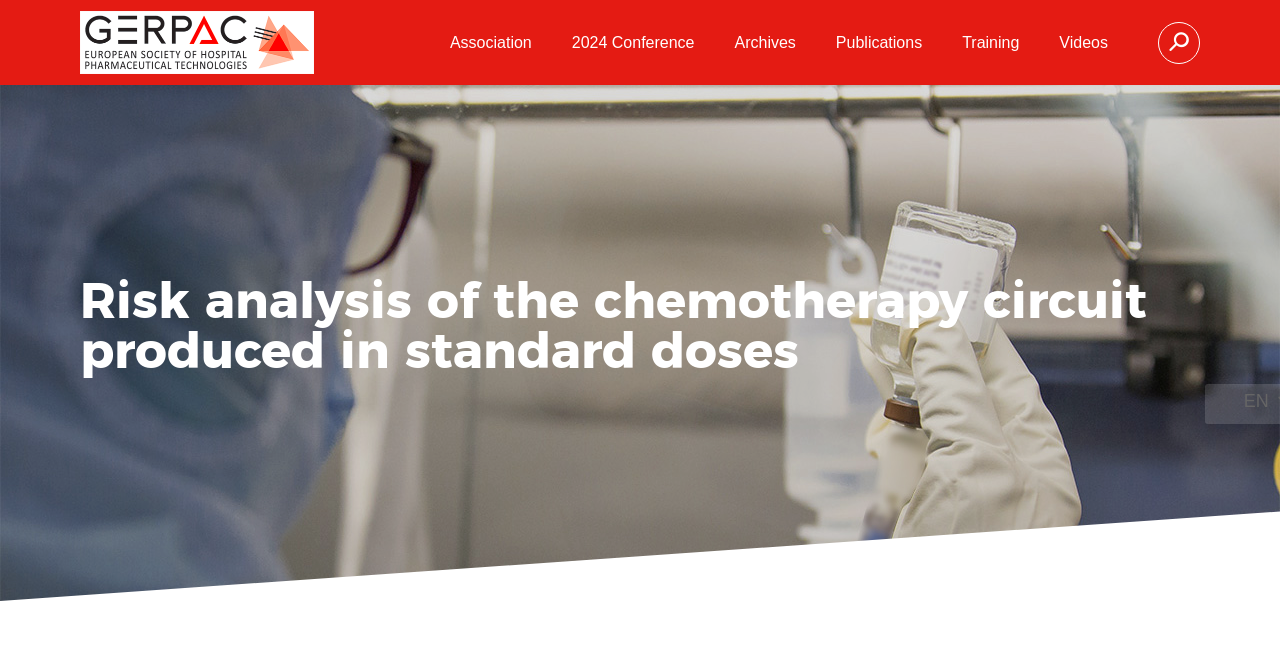Provide a brief response in the form of a single word or phrase:
What are the categories available on the webpage?

Association, Archives, Publications, Training, Videos